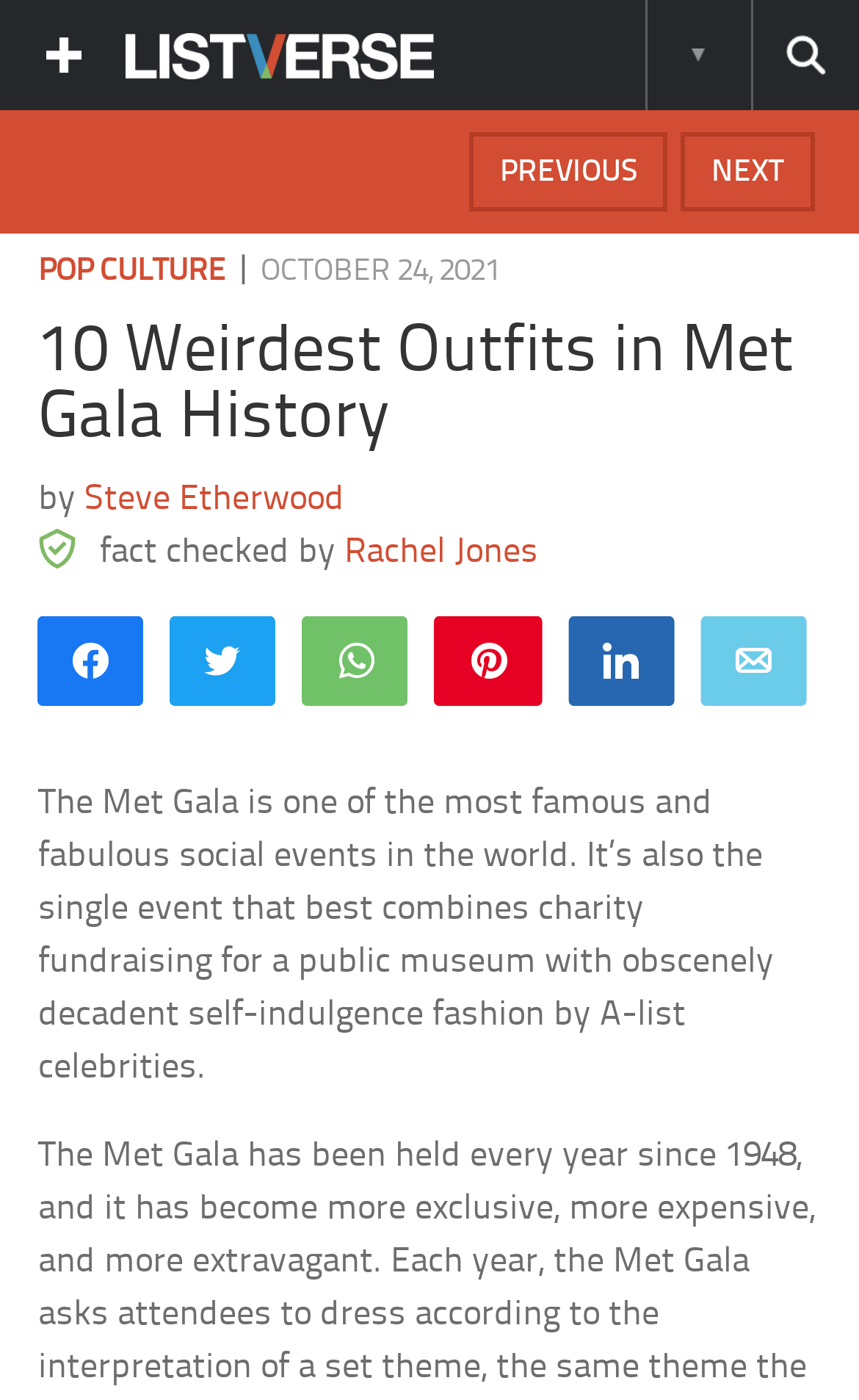Please identify the bounding box coordinates of the area that needs to be clicked to fulfill the following instruction: "Share on WhatsApp."

[0.356, 0.442, 0.474, 0.499]